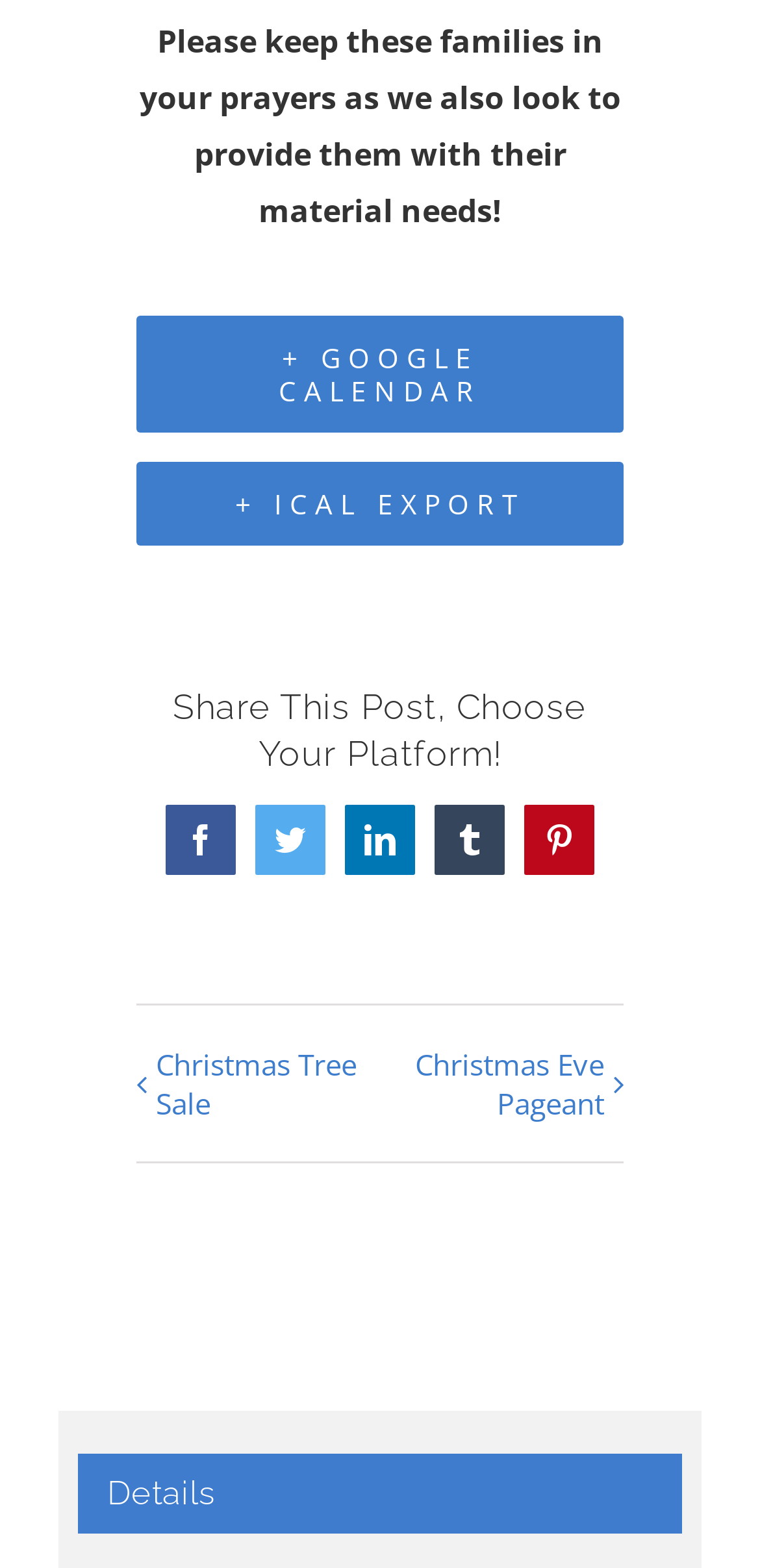Identify the bounding box for the element characterized by the following description: "Pinterest".

[0.69, 0.513, 0.782, 0.558]